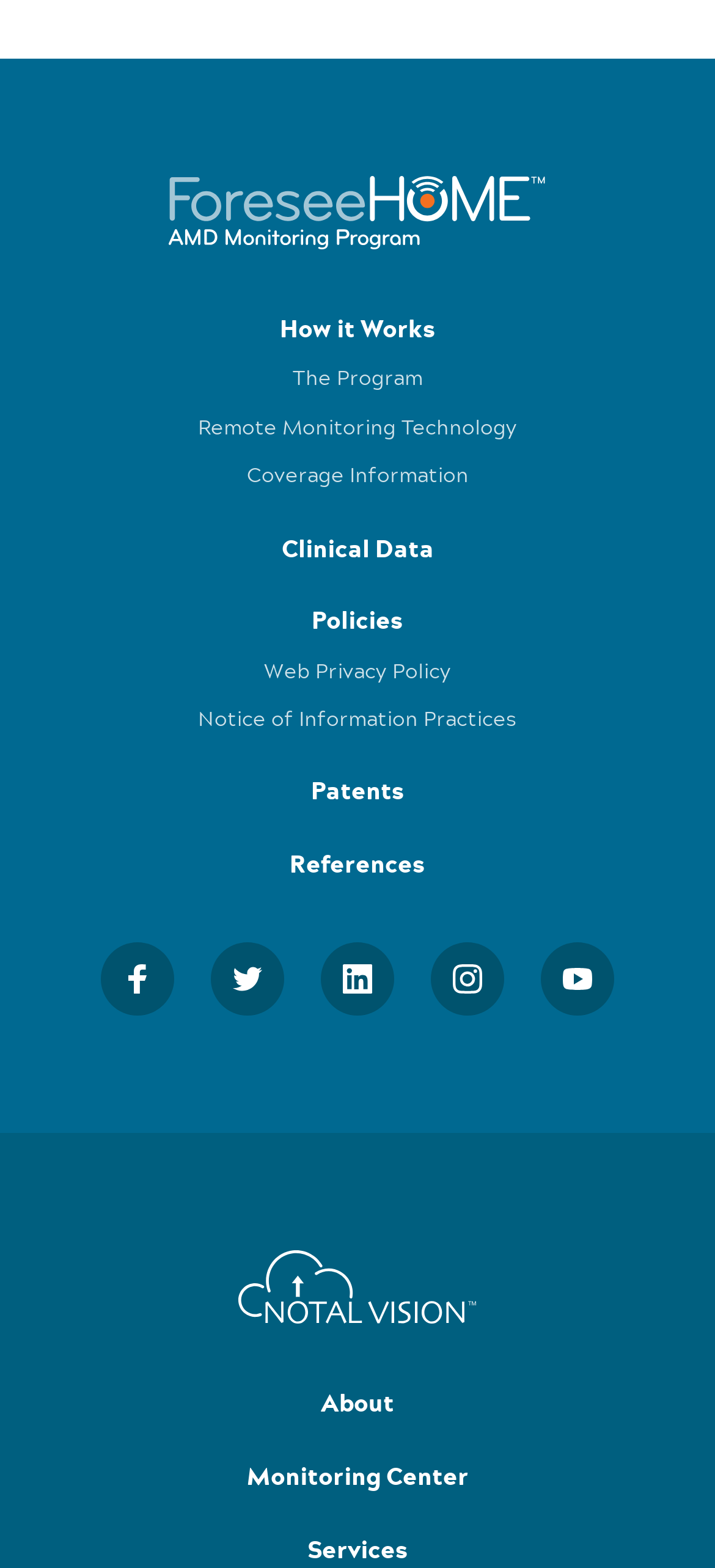Please determine the bounding box coordinates, formatted as (top-left x, top-left y, bottom-right x, bottom-right y), with all values as floating point numbers between 0 and 1. Identify the bounding box of the region described as: Web Privacy Policy

[0.082, 0.425, 0.918, 0.433]